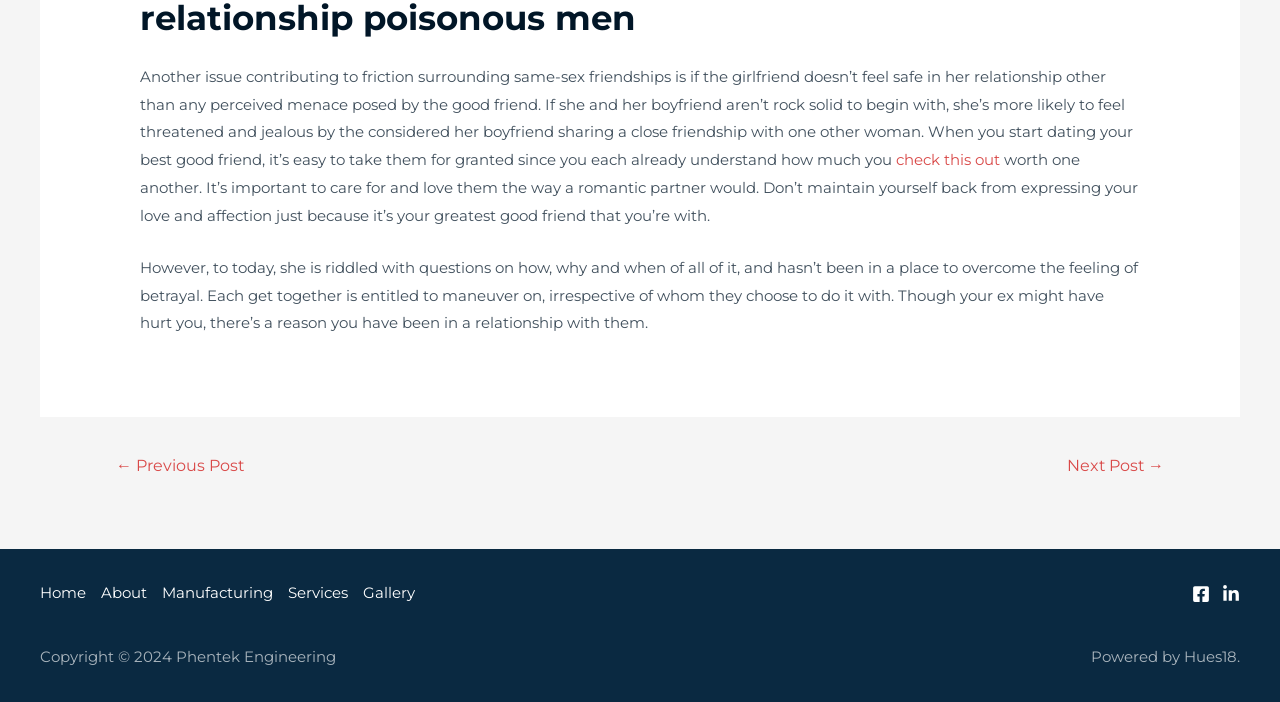Specify the bounding box coordinates of the area to click in order to follow the given instruction: "check this out."

[0.7, 0.214, 0.781, 0.241]